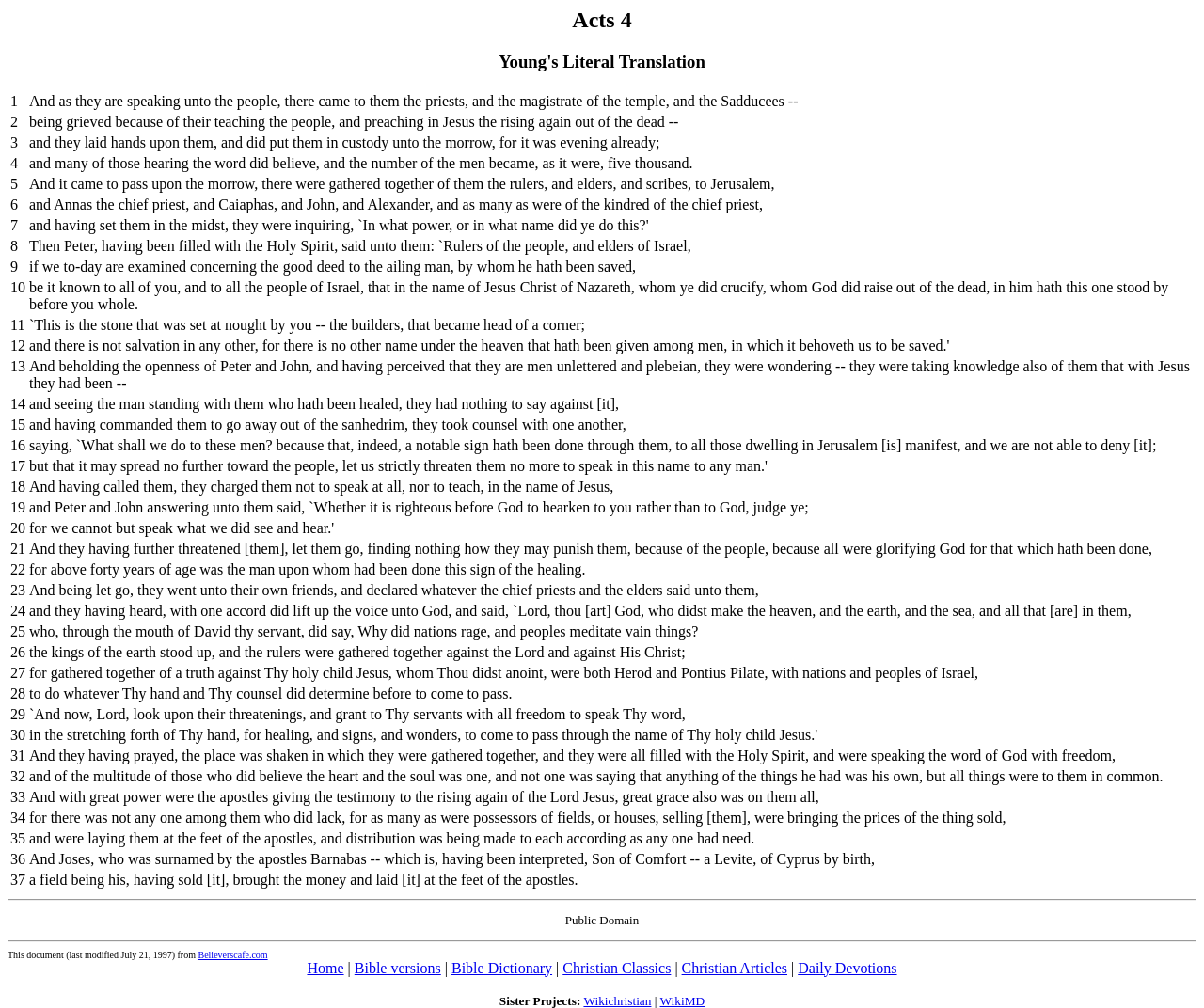Identify the bounding box coordinates for the UI element described as follows: "Bible versions". Ensure the coordinates are four float numbers between 0 and 1, formatted as [left, top, right, bottom].

[0.294, 0.952, 0.366, 0.968]